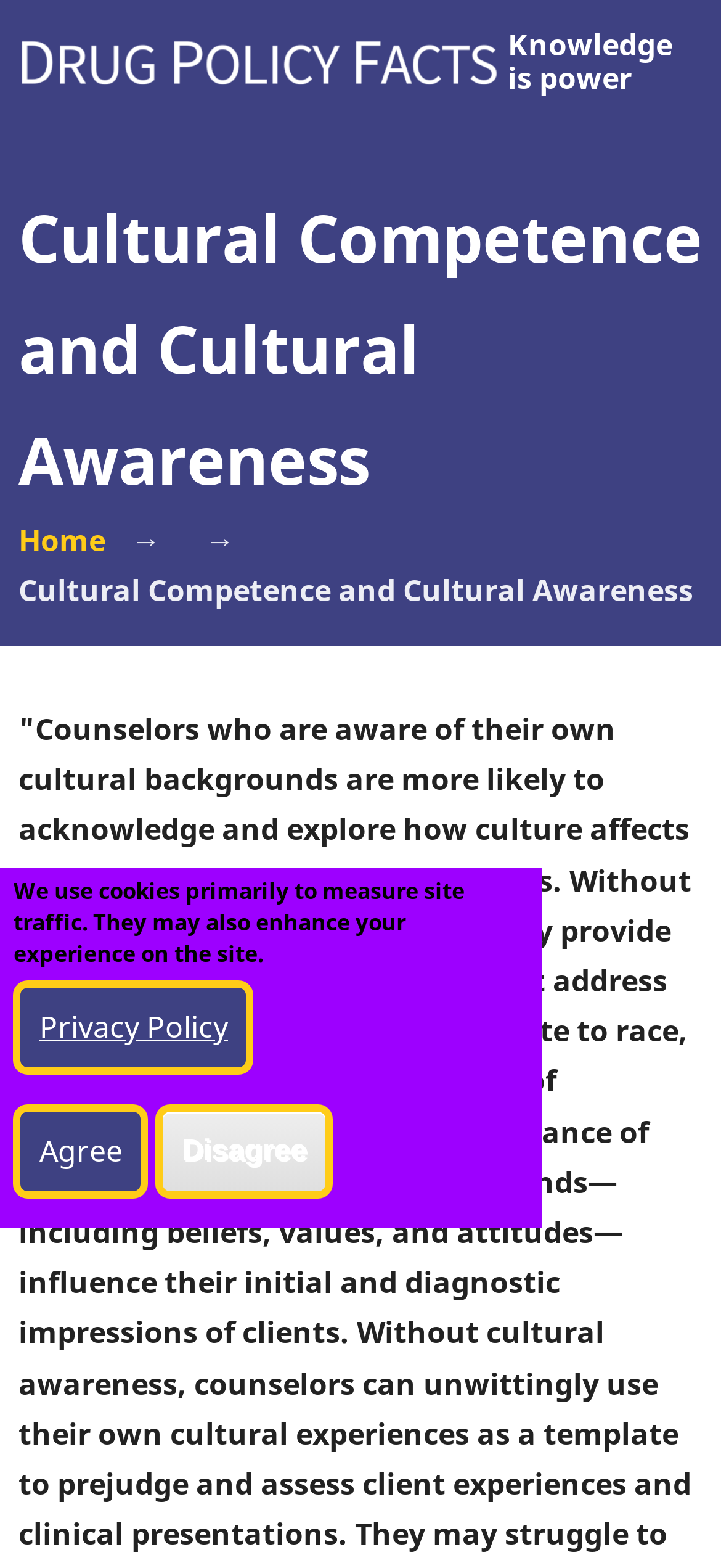Respond to the question with just a single word or phrase: 
What is the slogan of this website?

Knowledge is power